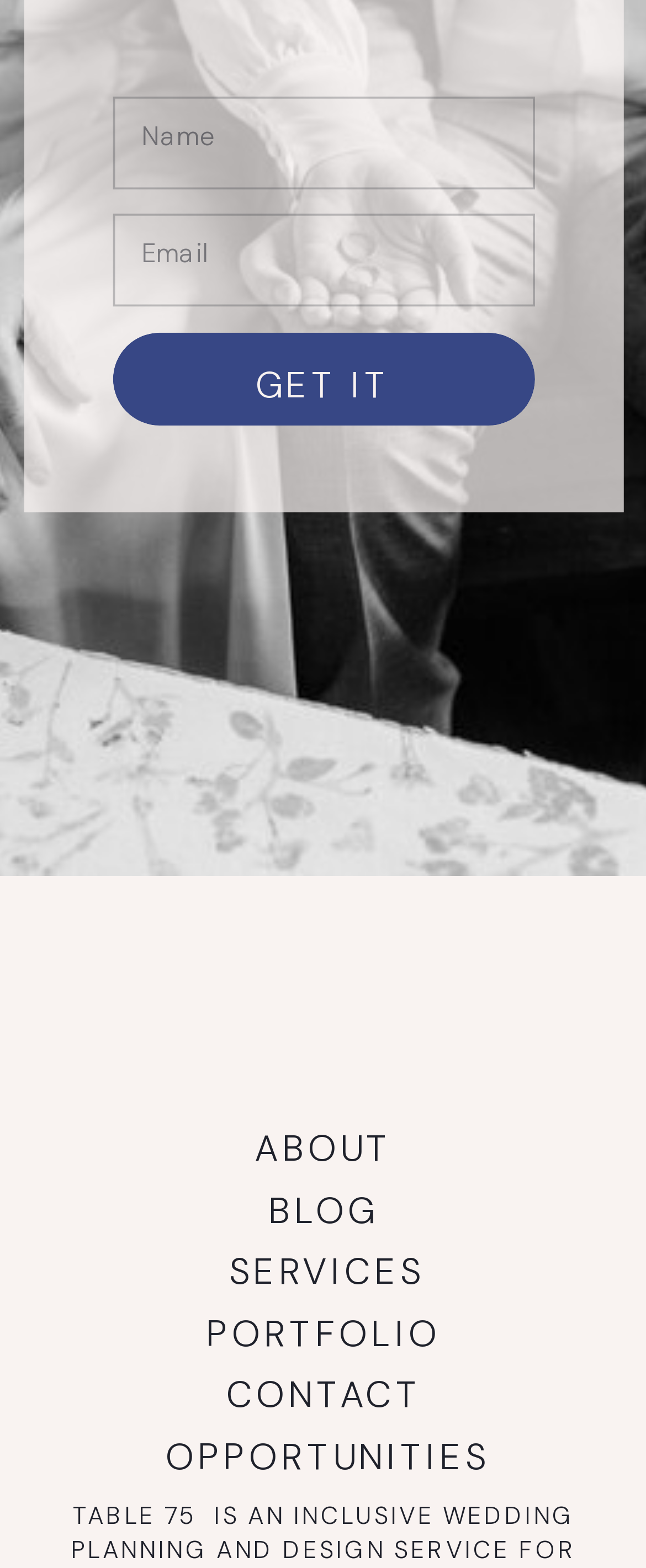Please give the bounding box coordinates of the area that should be clicked to fulfill the following instruction: "Input your name". The coordinates should be in the format of four float numbers from 0 to 1, i.e., [left, top, right, bottom].

[0.219, 0.077, 0.8, 0.099]